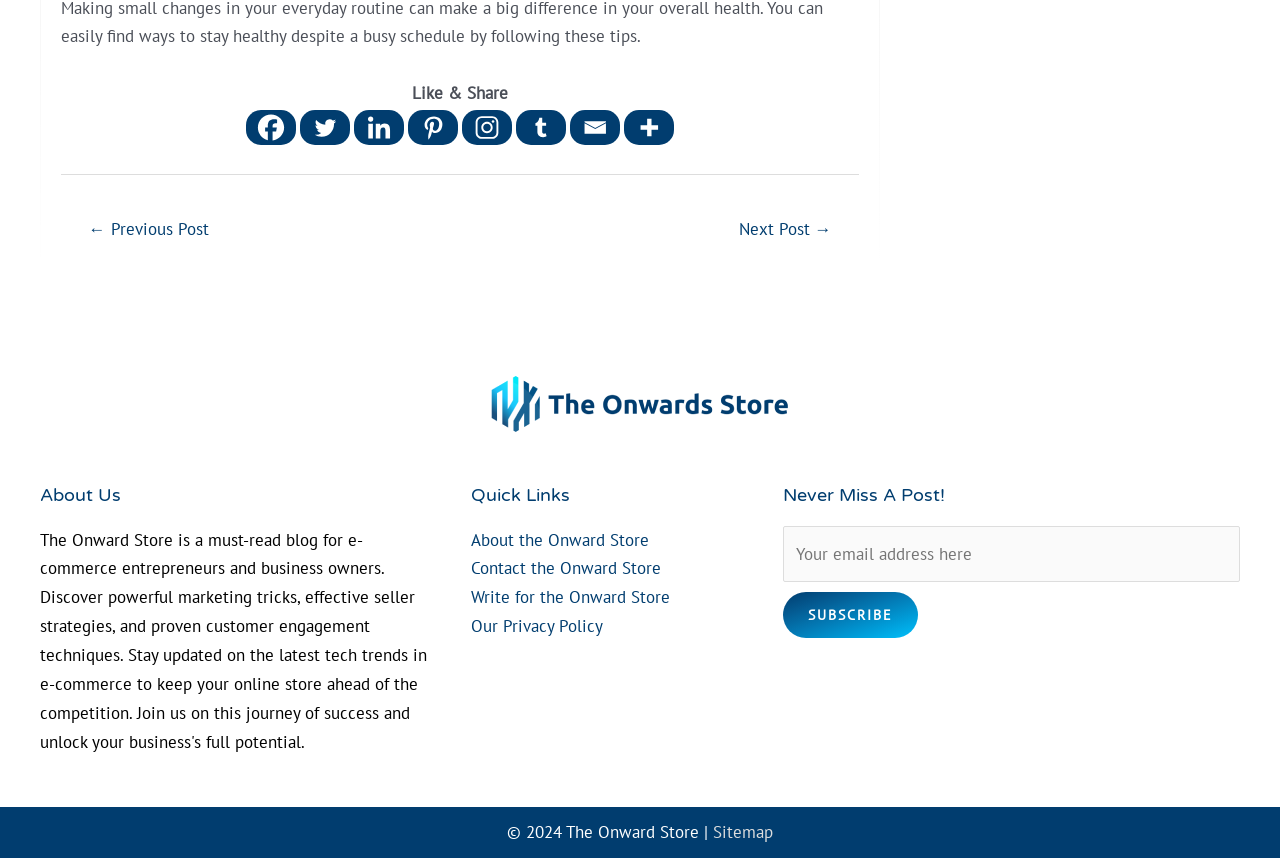What is the name of the website?
Could you answer the question with a detailed and thorough explanation?

I determined the name of the website by looking at the logo element with the text 'theonwardstore.com logo' and the footer element with the text 'The Onward Store'.